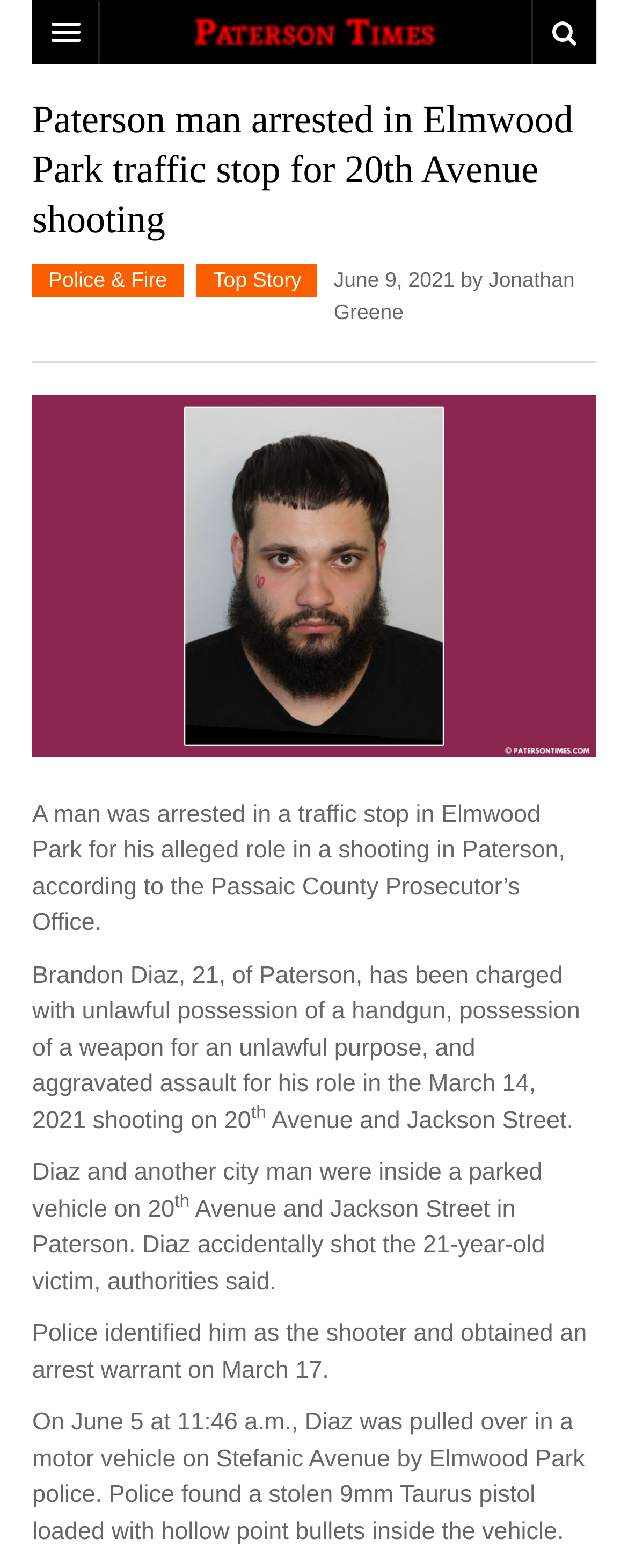What type of pistol was found in the vehicle?
Please provide a single word or phrase as your answer based on the image.

9mm Taurus